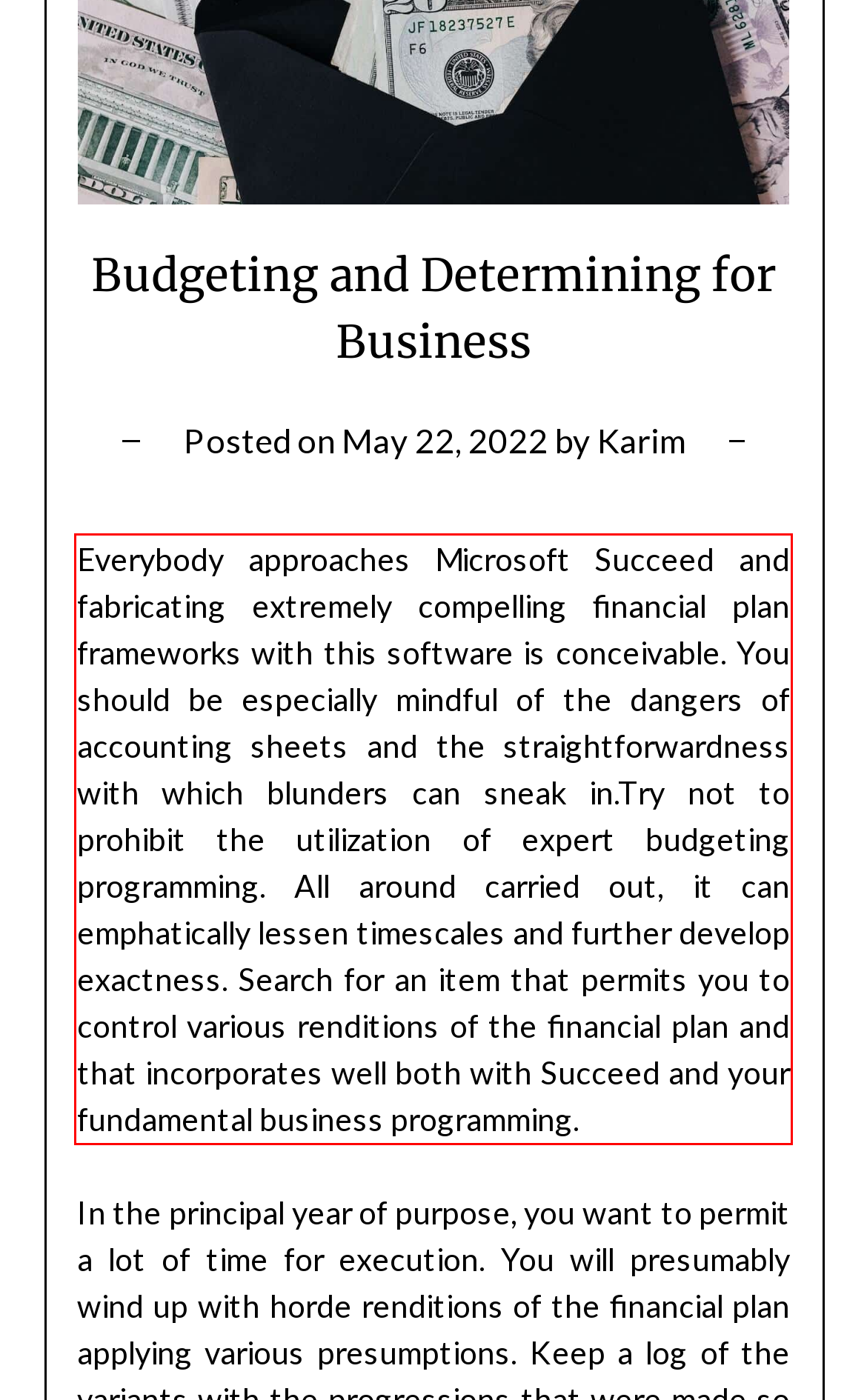Given a screenshot of a webpage containing a red rectangle bounding box, extract and provide the text content found within the red bounding box.

Everybody approaches Microsoft Succeed and fabricating extremely compelling financial plan frameworks with this software is conceivable. You should be especially mindful of the dangers of accounting sheets and the straightforwardness with which blunders can sneak in.Try not to prohibit the utilization of expert budgeting programming. All around carried out, it can emphatically lessen timescales and further develop exactness. Search for an item that permits you to control various renditions of the financial plan and that incorporates well both with Succeed and your fundamental business programming.